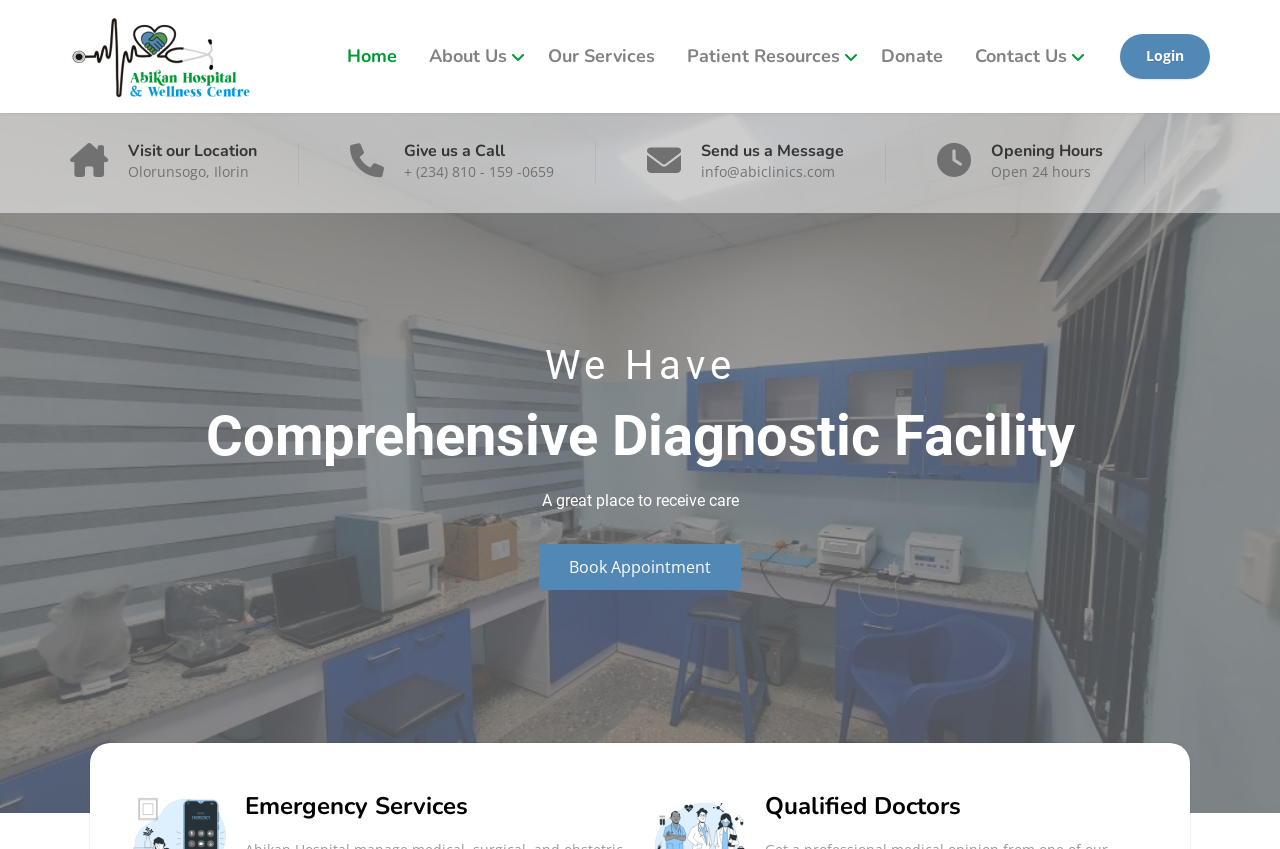How many navigation links are there?
Provide an in-depth and detailed answer to the question.

I counted the number of links in the main navigation menu, which are 'Home', 'About Us', 'Our Services', 'Patient Resources', 'Donate', and 'Contact Us'.